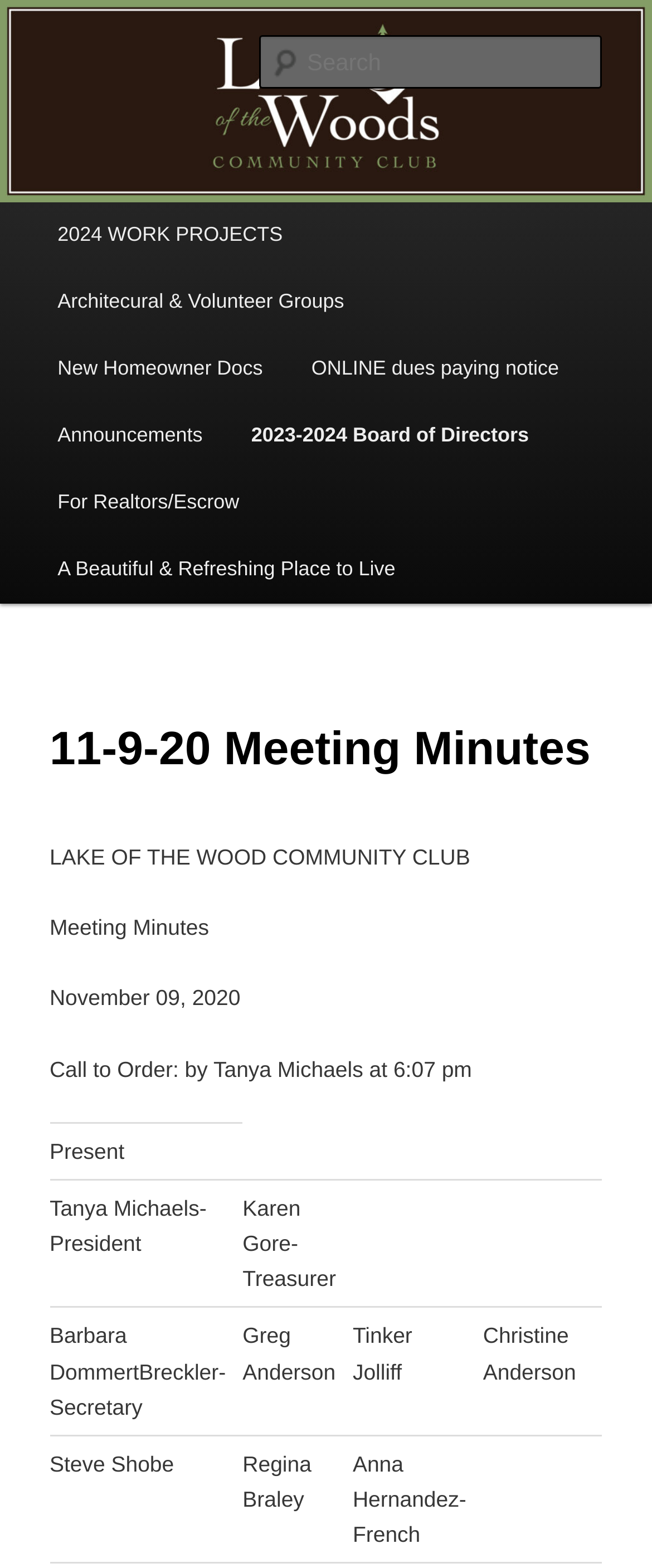Please find the bounding box for the UI component described as follows: "For Realtors/Escrow".

[0.051, 0.3, 0.404, 0.343]